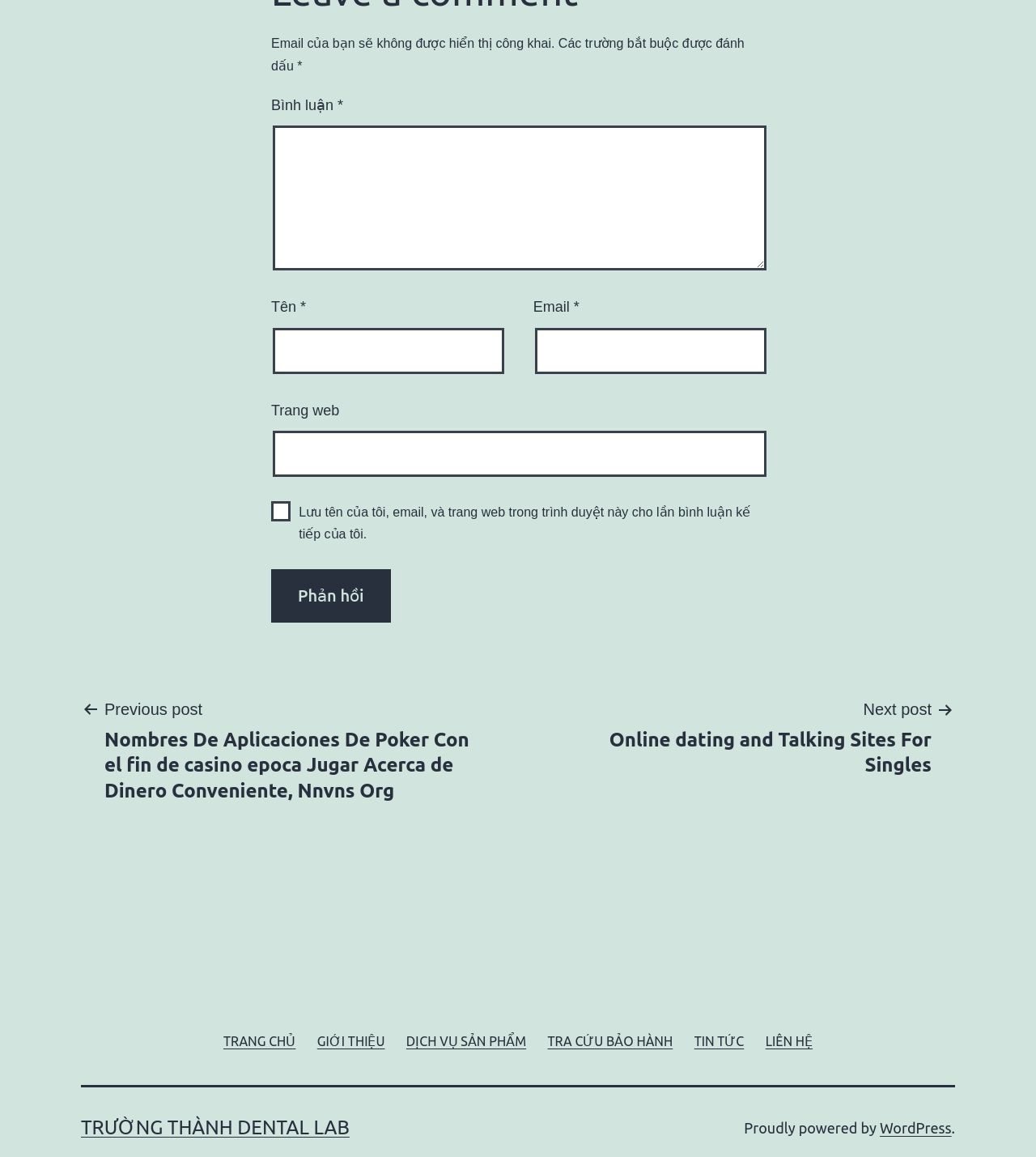Kindly determine the bounding box coordinates for the area that needs to be clicked to execute this instruction: "Type your name".

[0.263, 0.283, 0.487, 0.323]